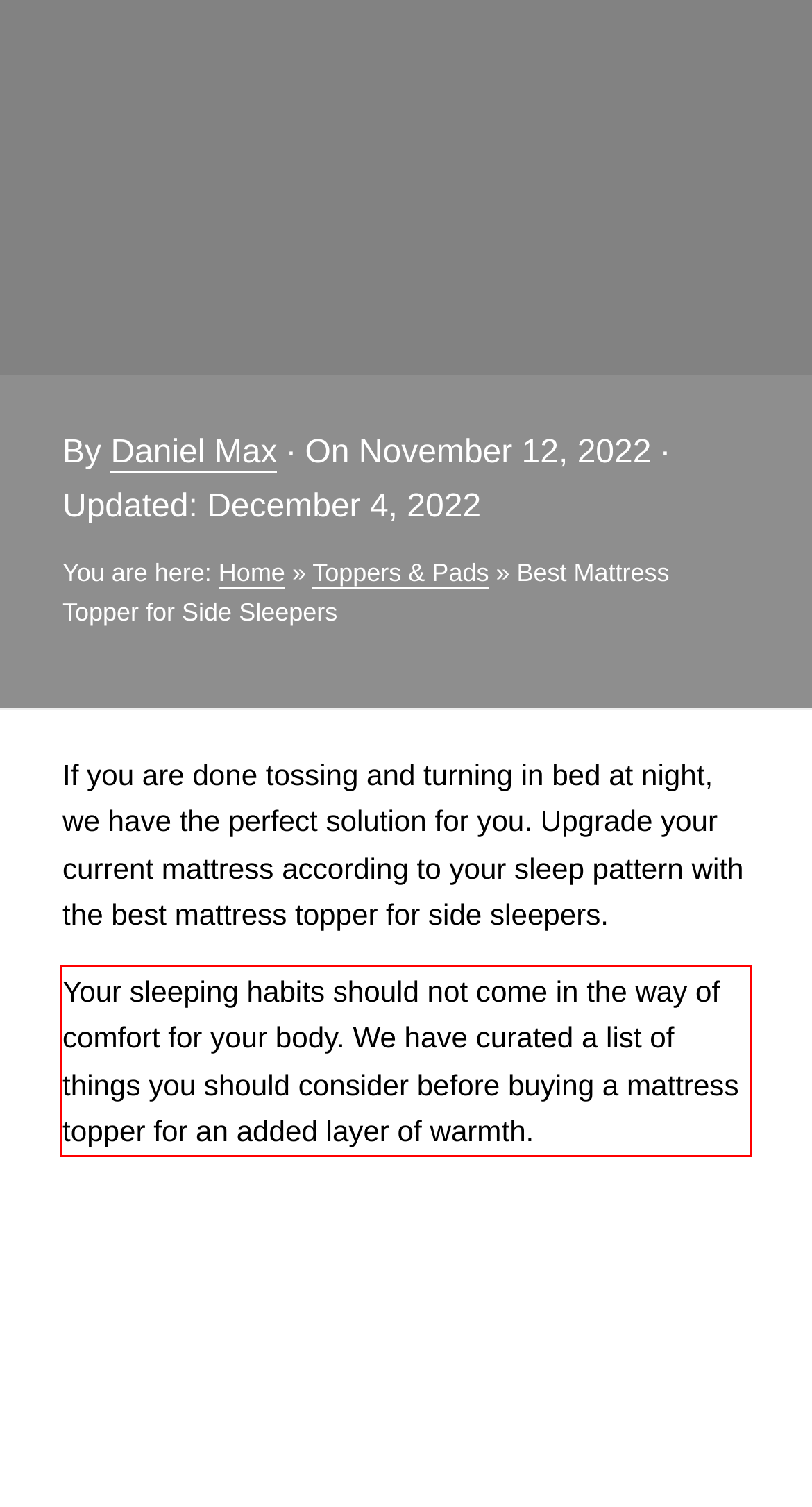Analyze the screenshot of the webpage and extract the text from the UI element that is inside the red bounding box.

Your sleeping habits should not come in the way of comfort for your body. We have curated a list of things you should consider before buying a mattress topper for an added layer of warmth.